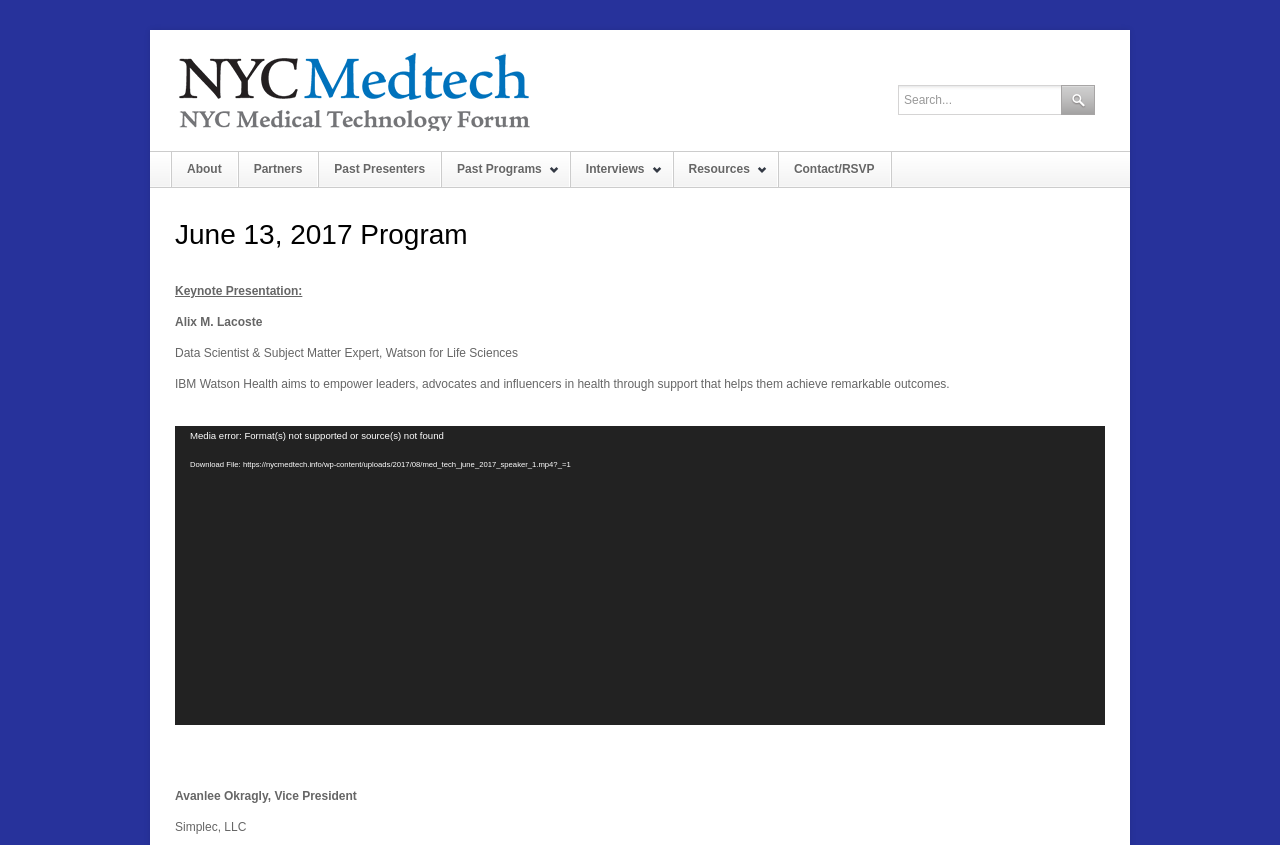Give a detailed explanation of the elements present on the webpage.

The webpage appears to be a program page for an event called "NYC Medtech" that took place on June 13, 2017. At the top of the page, there is a logo and a link to "NYC Medtech" accompanied by an image. Next to it, there is a search box with a placeholder text "Search..." and a button.

Below the search box, there is a navigation menu with links to "About", "Partners", "Past Presenters", "Past Programs", "Interviews", "Resources", and "Contact/RSVP". These links are arranged horizontally and take up about half of the page's width.

The main content of the page is divided into sections. The first section has a heading "June 13, 2017 Program" and describes a keynote presentation by Alix M. Lacoste, a Data Scientist & Subject Matter Expert at IBM Watson Health. There is a brief description of IBM Watson Health's mission.

Below this section, there is a video player that takes up most of the page's width. The video player has a title "Video Player" and a button to play the video. There is also a timer and a slider to control the video playback. Additionally, there are buttons to mute and enter full-screen mode.

At the bottom of the page, there are two more sections with brief descriptions of Avanlee Okragly, Vice President of Simplec, LLC, and another section with a non-breaking space character.